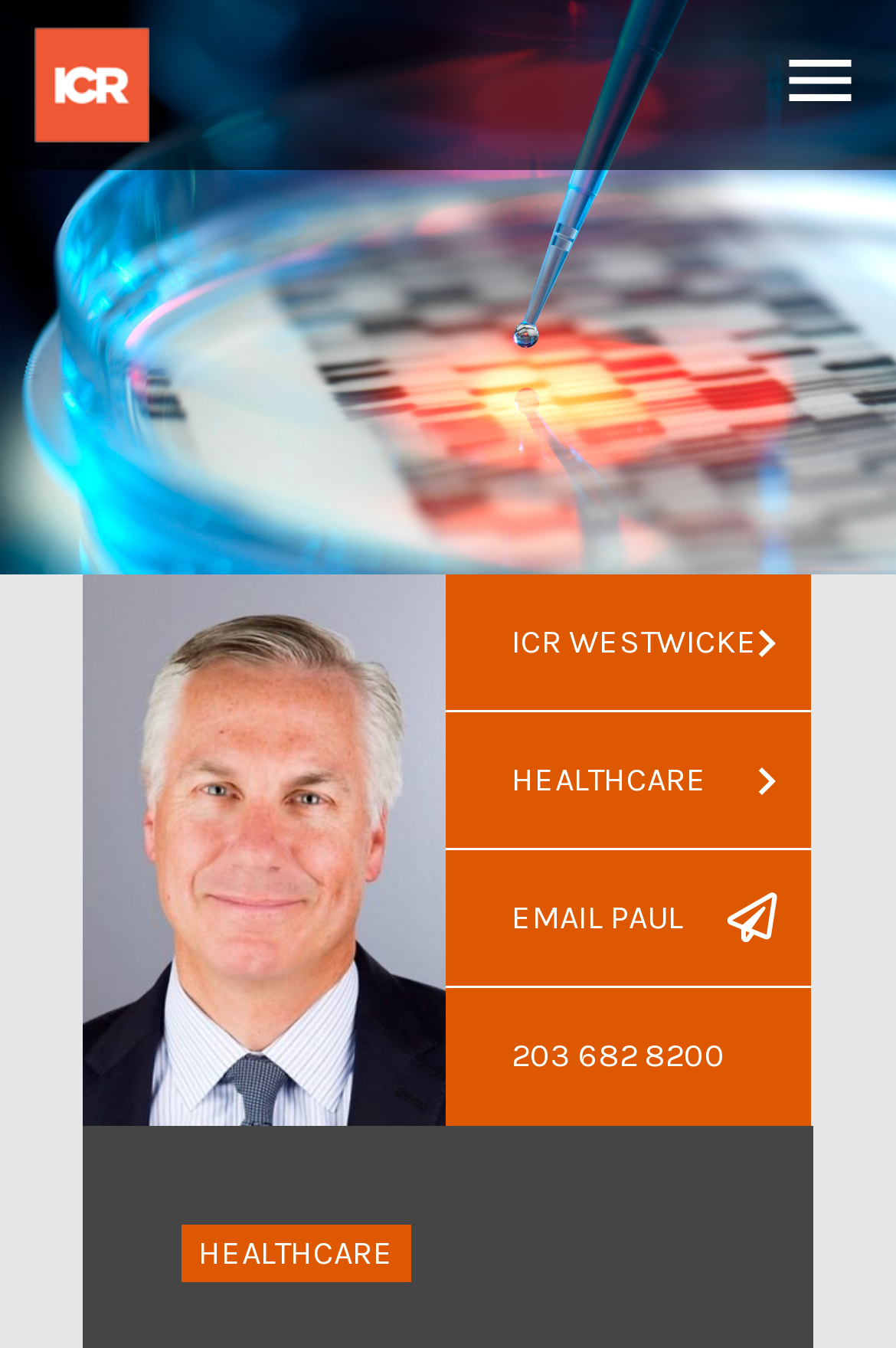Detail the features and information presented on the webpage.

The webpage is about Paul Hatton, a Managing Director at ICR Westwicke, responsible for Business Development. At the top left of the page, there is a link with no text. To the right of this link, there is another link labeled "menu". 

Below these links, there is a prominent header "HEALTHCARE" located near the bottom of the page. 

In the middle of the page, there are three links aligned vertically. The first link is labeled "ICR WESTWICKE" with an arrow symbol, followed by "HEALTHCARE" with an arrow symbol, and then "EMAIL PAUL". These links are positioned near the center of the page.

To the right of these links, there is a phone number "203 682 8200" displayed.